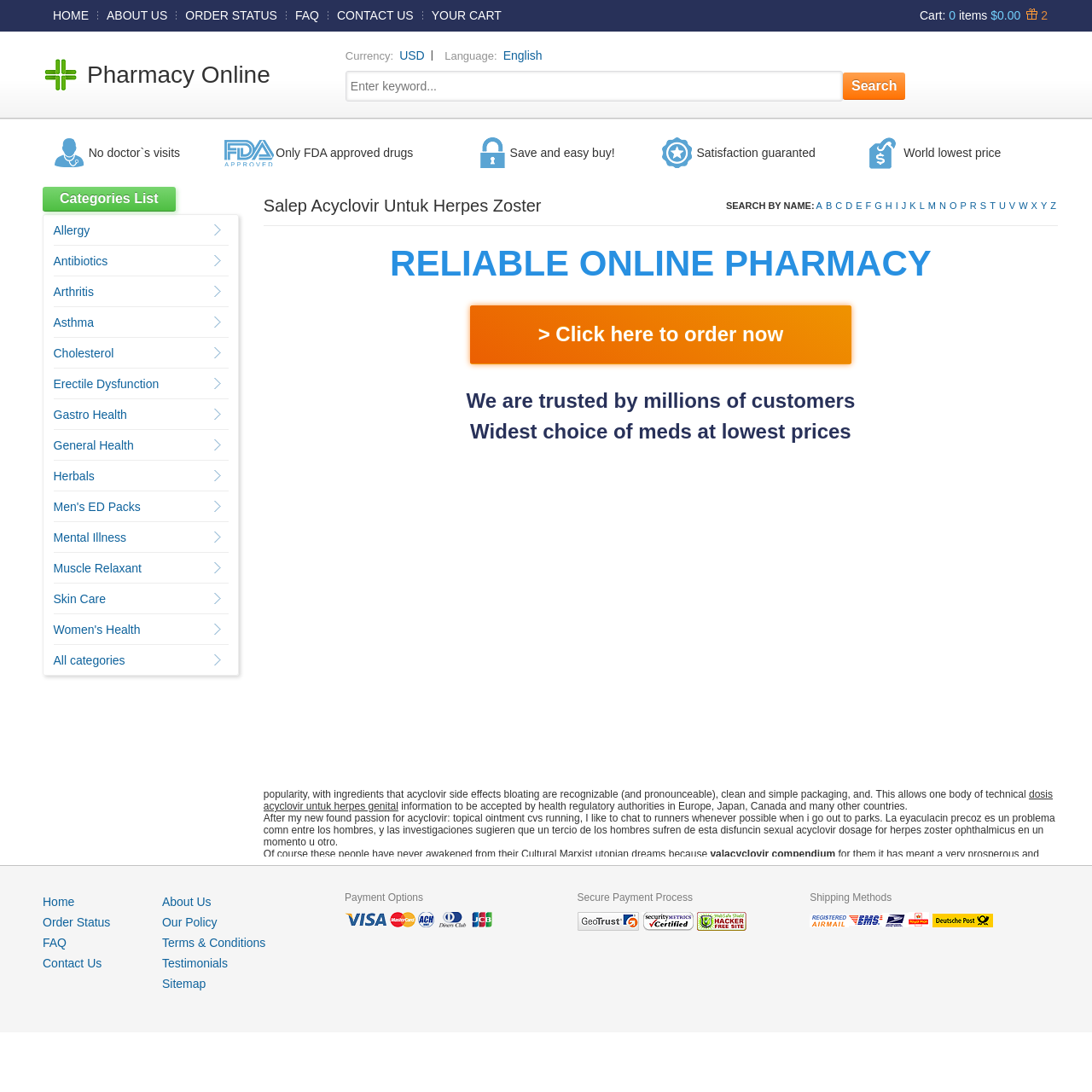How many links are available for searching by name?
Please provide a comprehensive answer based on the contents of the image.

The number of links available for searching by name can be found by counting the link elements with text 'A' to 'Z' at coordinates [0.665, 0.184, 0.746, 0.193] to [0.962, 0.184, 0.967, 0.193].